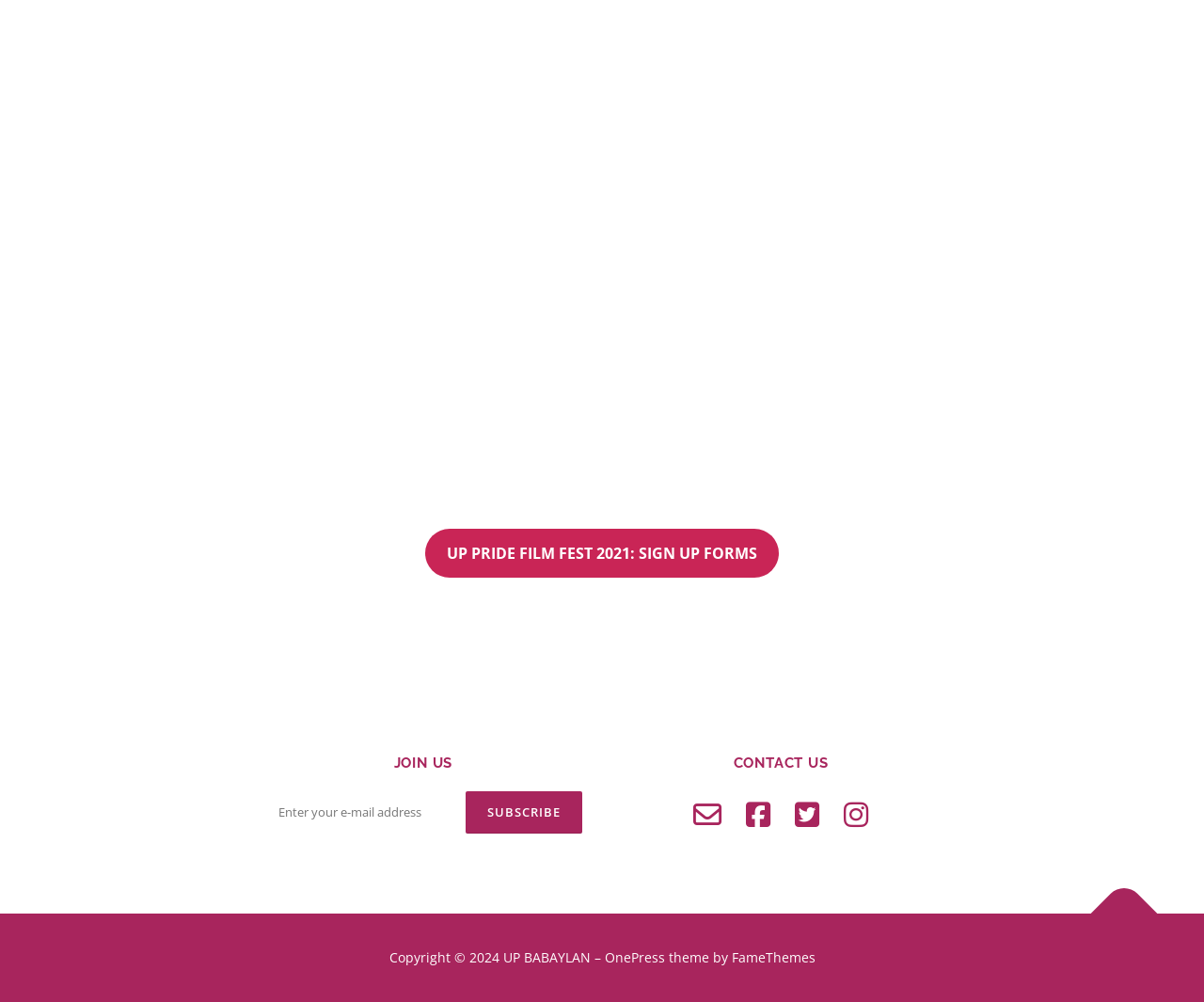Indicate the bounding box coordinates of the element that needs to be clicked to satisfy the following instruction: "Contact us through Facebook". The coordinates should be four float numbers between 0 and 1, i.e., [left, top, right, bottom].

[0.576, 0.793, 0.599, 0.832]